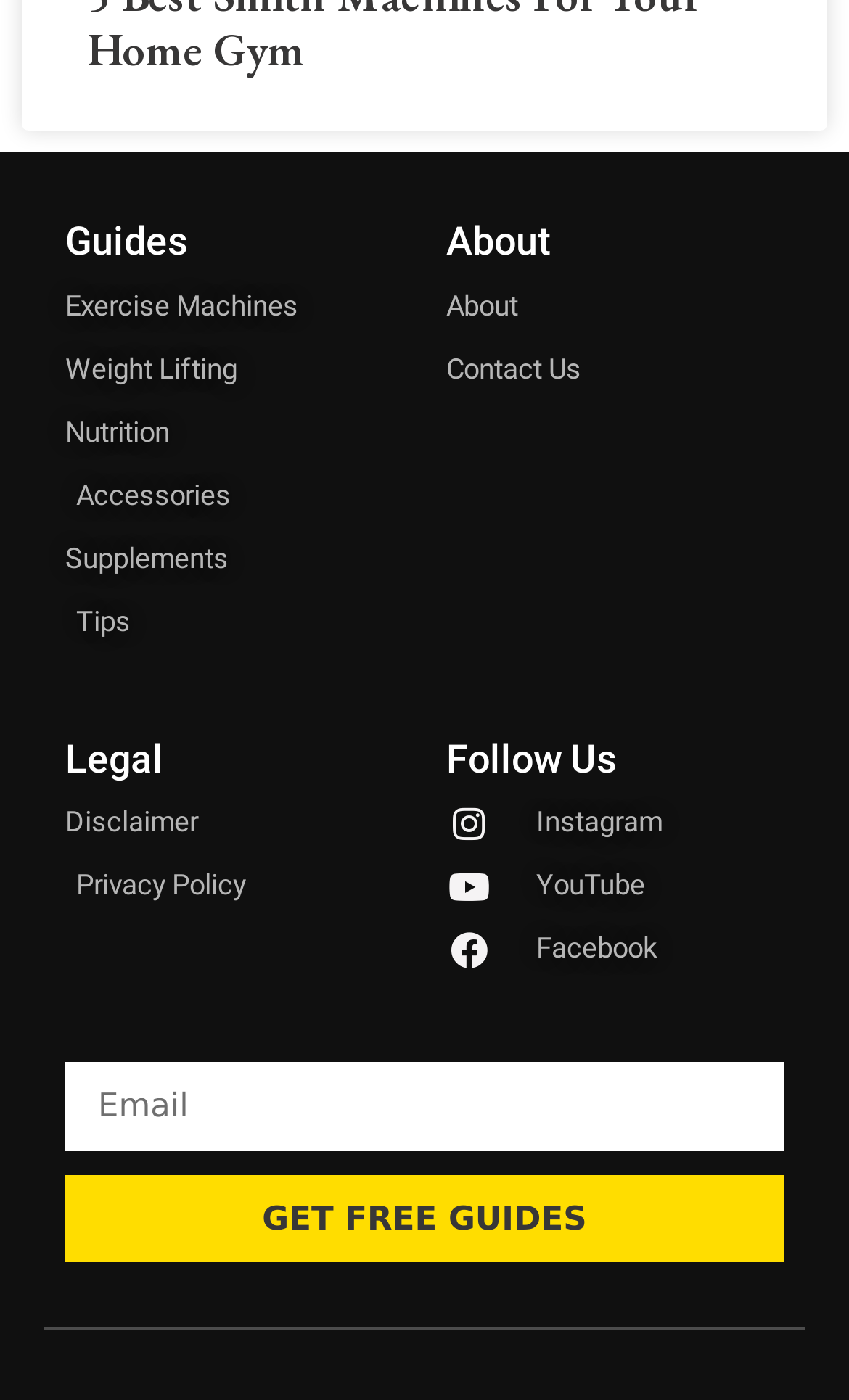Identify the bounding box coordinates of the region I need to click to complete this instruction: "Get free guides".

[0.077, 0.84, 0.923, 0.902]